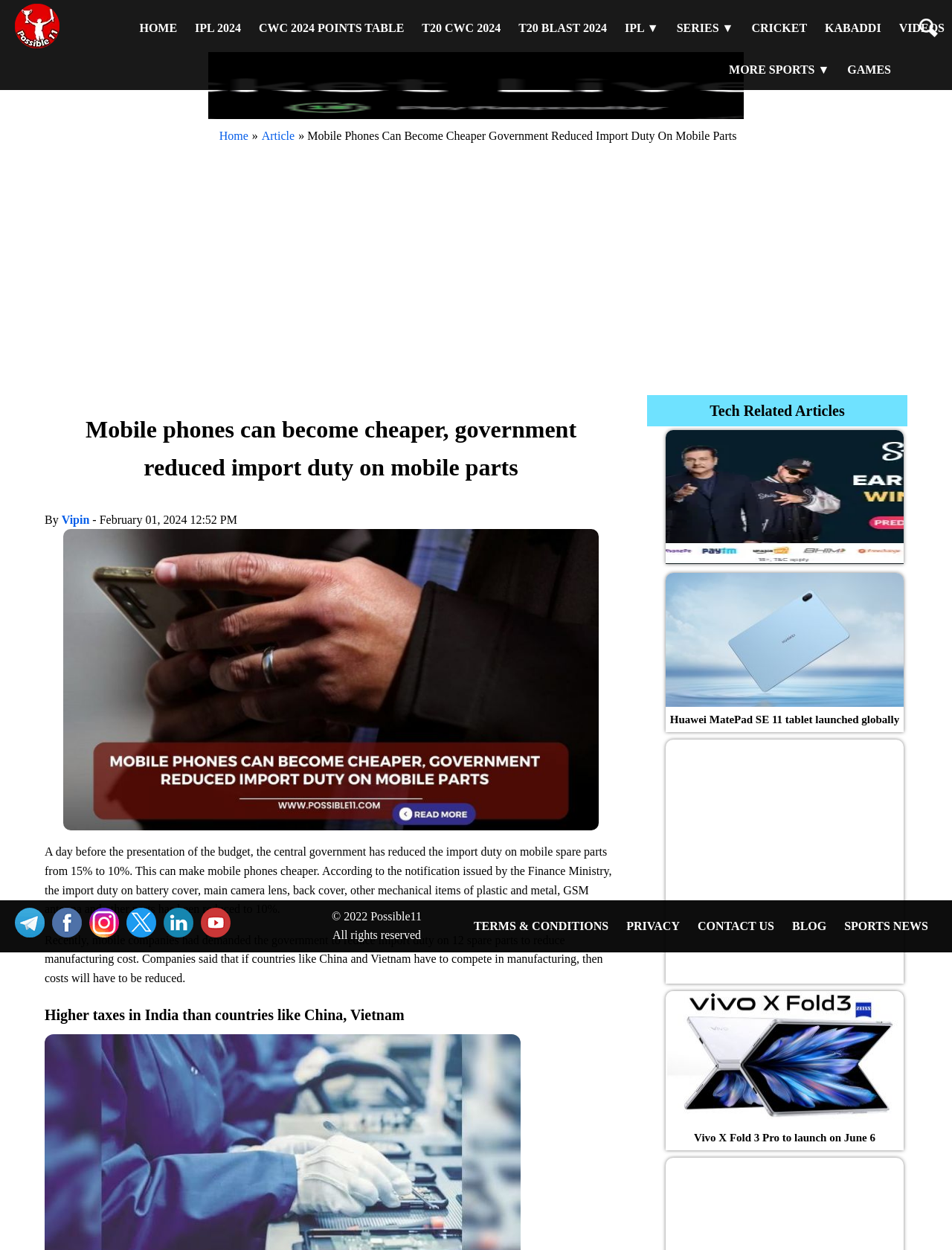Specify the bounding box coordinates of the area that needs to be clicked to achieve the following instruction: "Visit IPL 2024 page".

[0.197, 0.006, 0.261, 0.039]